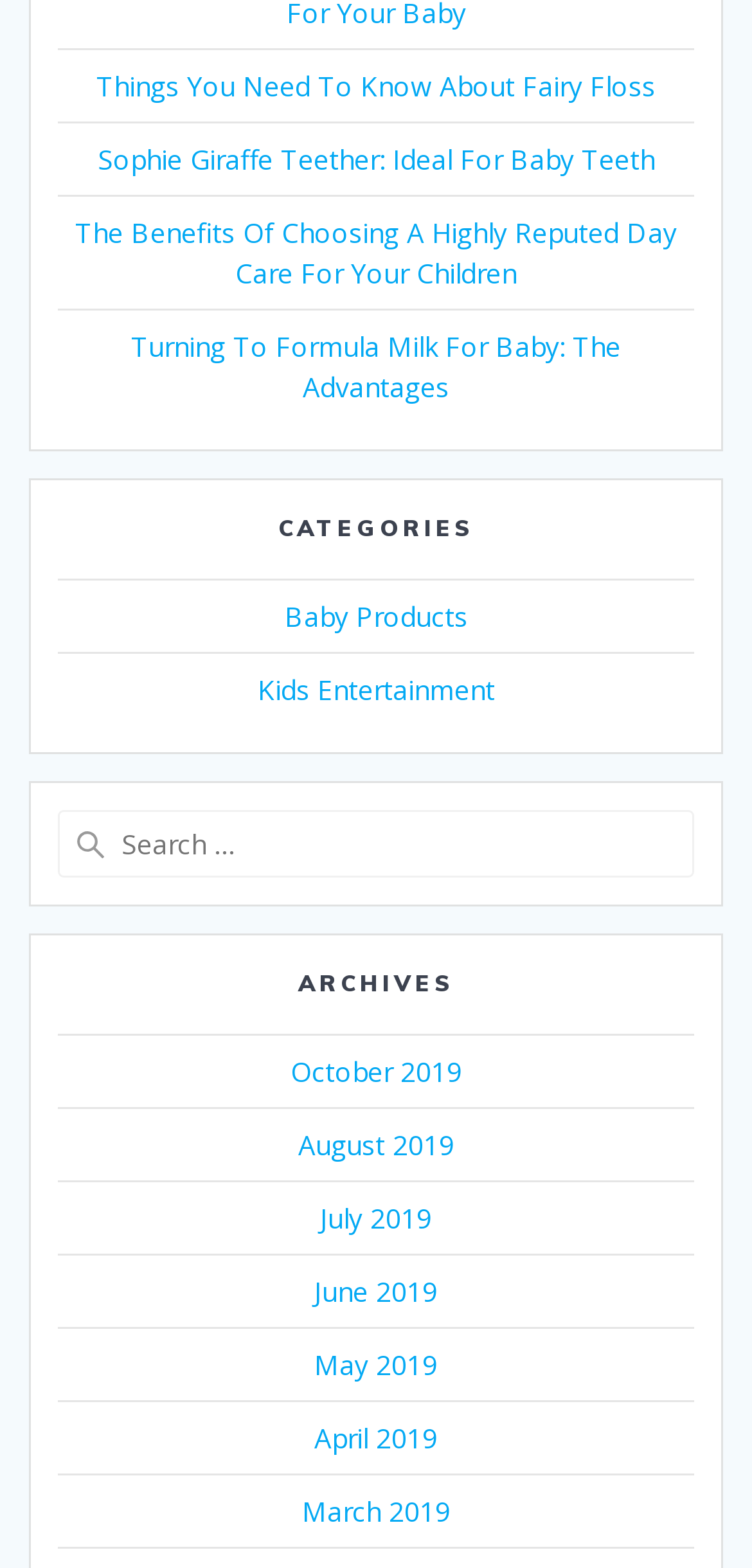Answer the question below with a single word or a brief phrase: 
How many links are listed on the page?

12